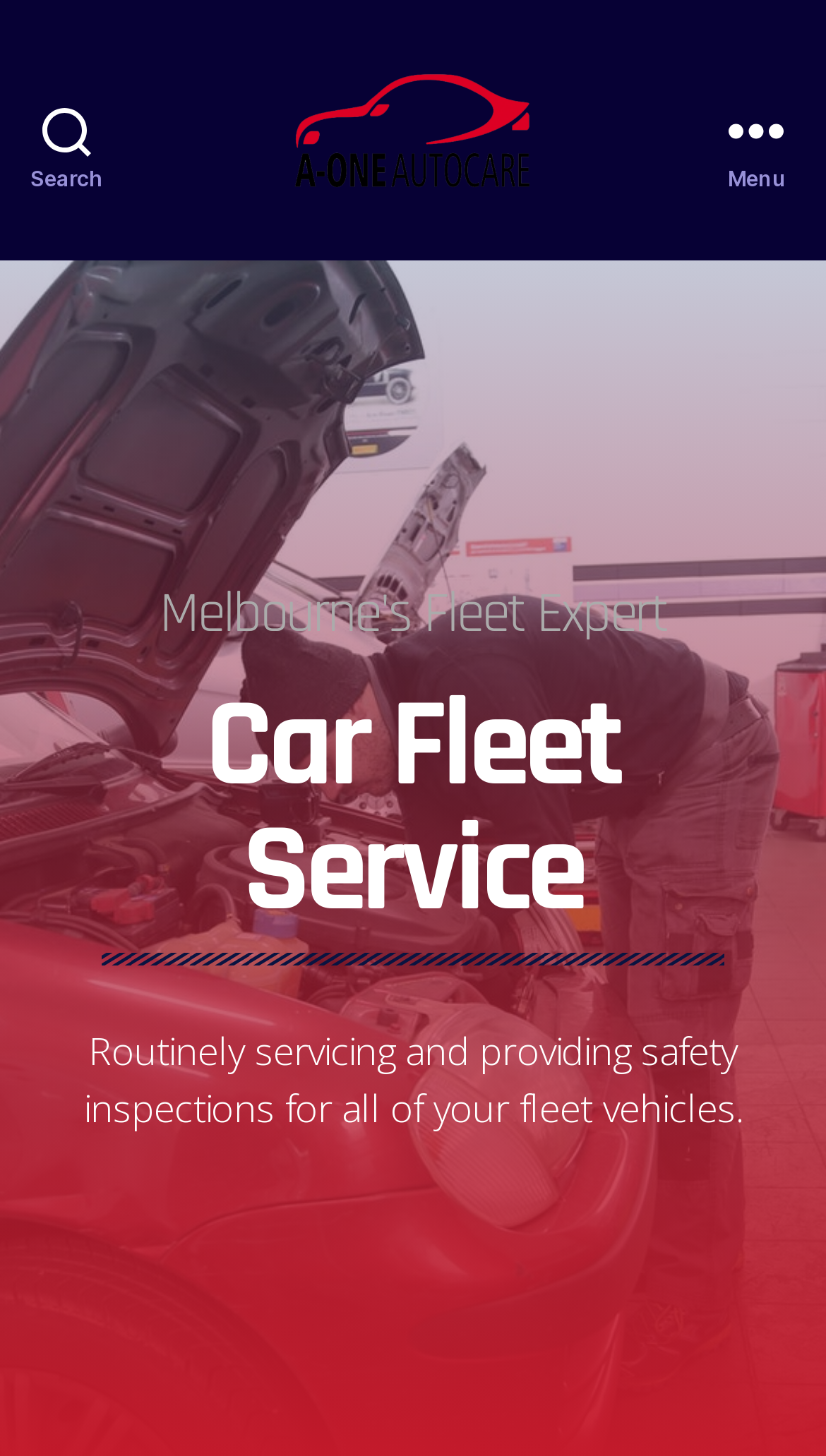Offer a thorough description of the webpage.

The webpage is about A One Auto Care, a car fleet service provider in Melbourne. At the top left corner, there is a search button. Next to it, there is a link and an image, both labeled "A One Auto Care", which likely serves as the company's logo. On the top right corner, there is a menu button.

Below the top section, there is a heading that reads "Melbourne's Fleet Expert". Underneath it, another heading "Car Fleet Service" is displayed. Following this, a paragraph of text explains that the company routinely services and provides safety inspections for all fleet vehicles.

Overall, the webpage appears to be a service page for A One Auto Care, highlighting their expertise in car fleet services in Melbourne.